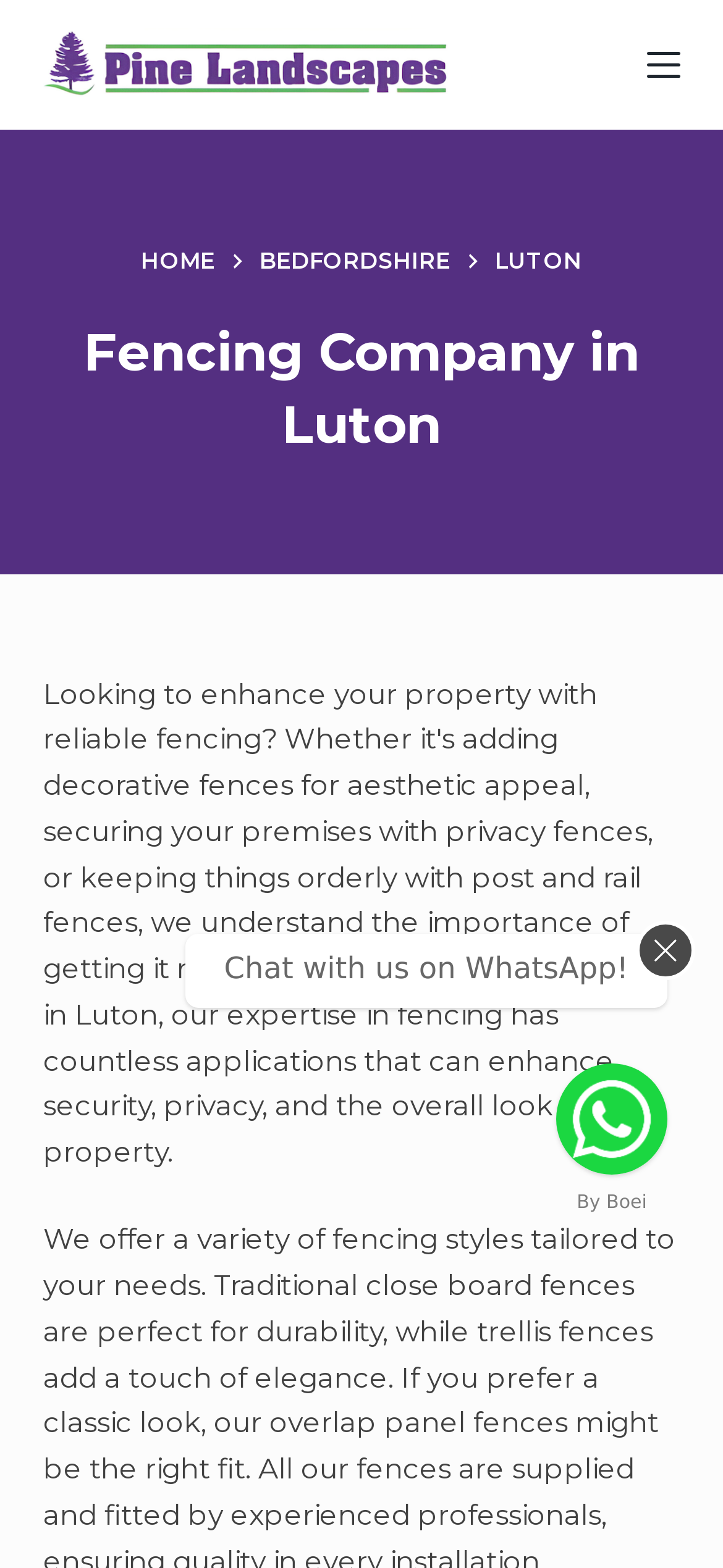What is the main heading of this webpage? Please extract and provide it.

Fencing Company in Luton